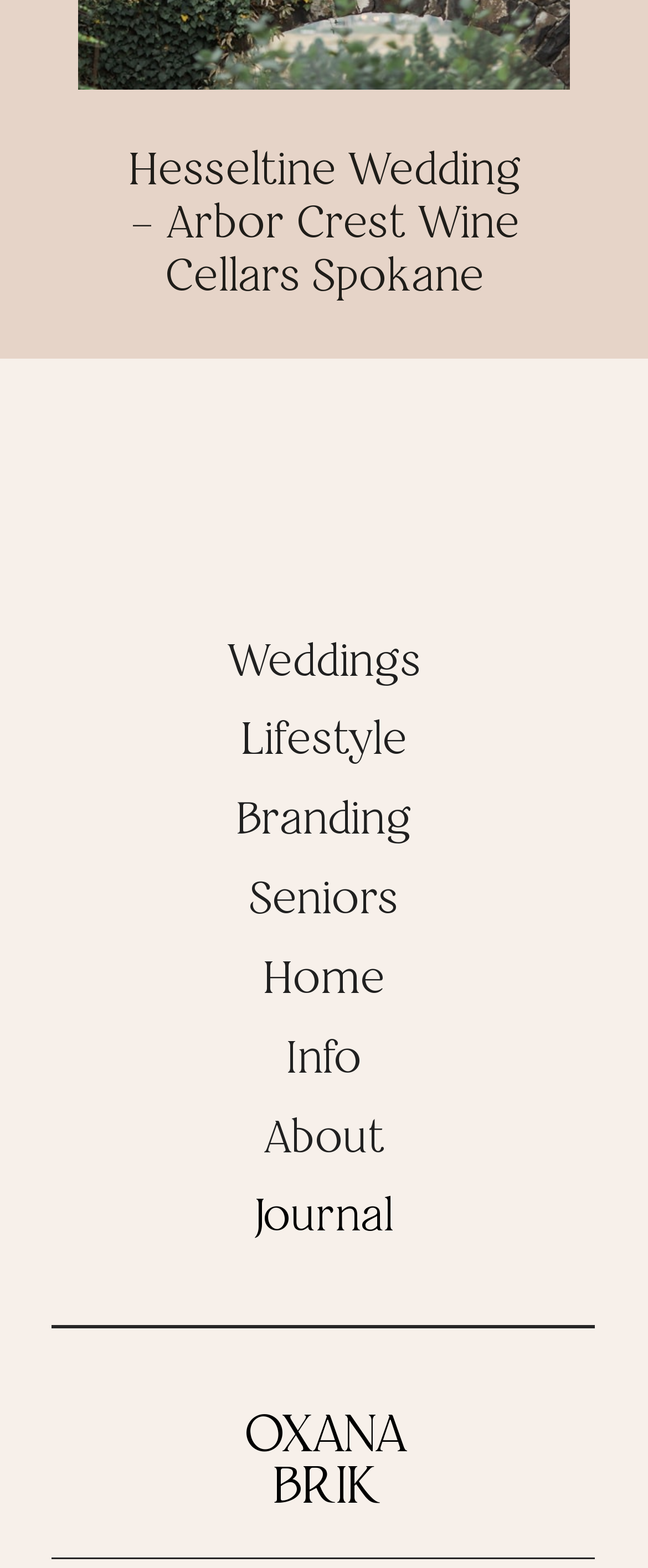Find the bounding box coordinates of the clickable region needed to perform the following instruction: "get information". The coordinates should be provided as four float numbers between 0 and 1, i.e., [left, top, right, bottom].

[0.44, 0.662, 0.557, 0.691]